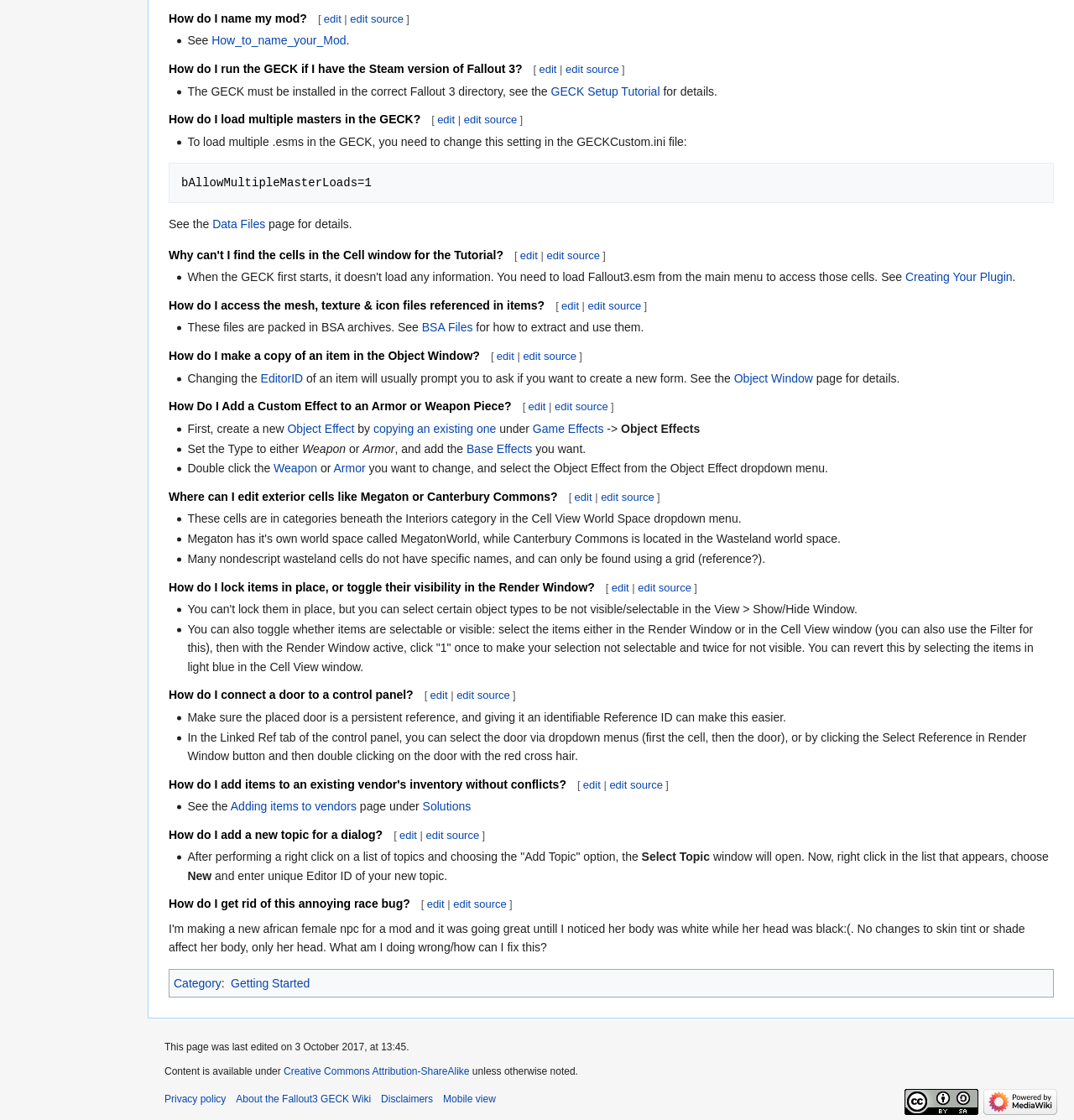Find the bounding box coordinates of the element you need to click on to perform this action: 'Click the 'Data Files' link to view data files'. The coordinates should be represented by four float values between 0 and 1, in the format [left, top, right, bottom].

[0.198, 0.194, 0.247, 0.206]